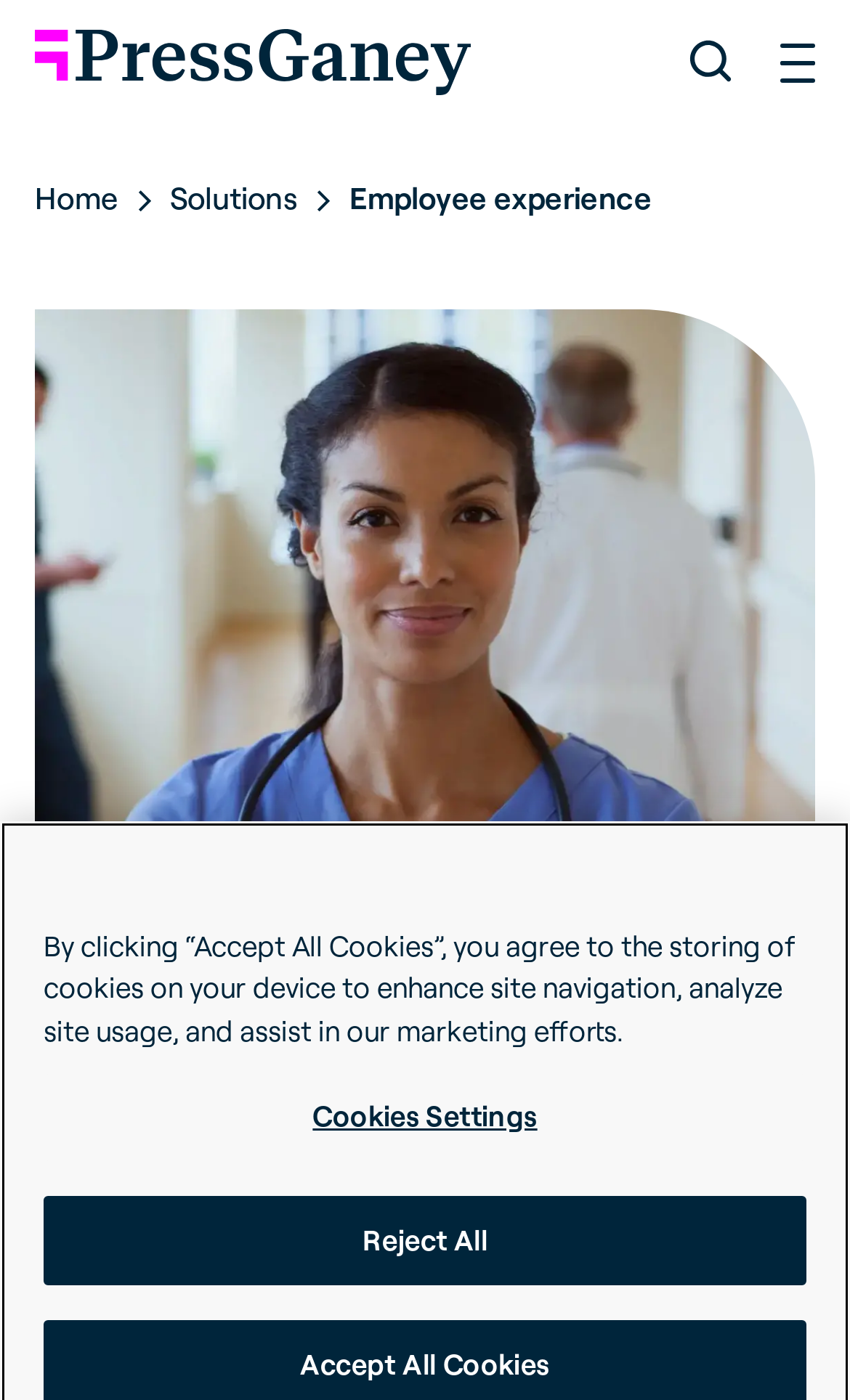Identify the bounding box for the UI element that is described as follows: "Press Ganey".

[0.041, 0.016, 0.554, 0.071]